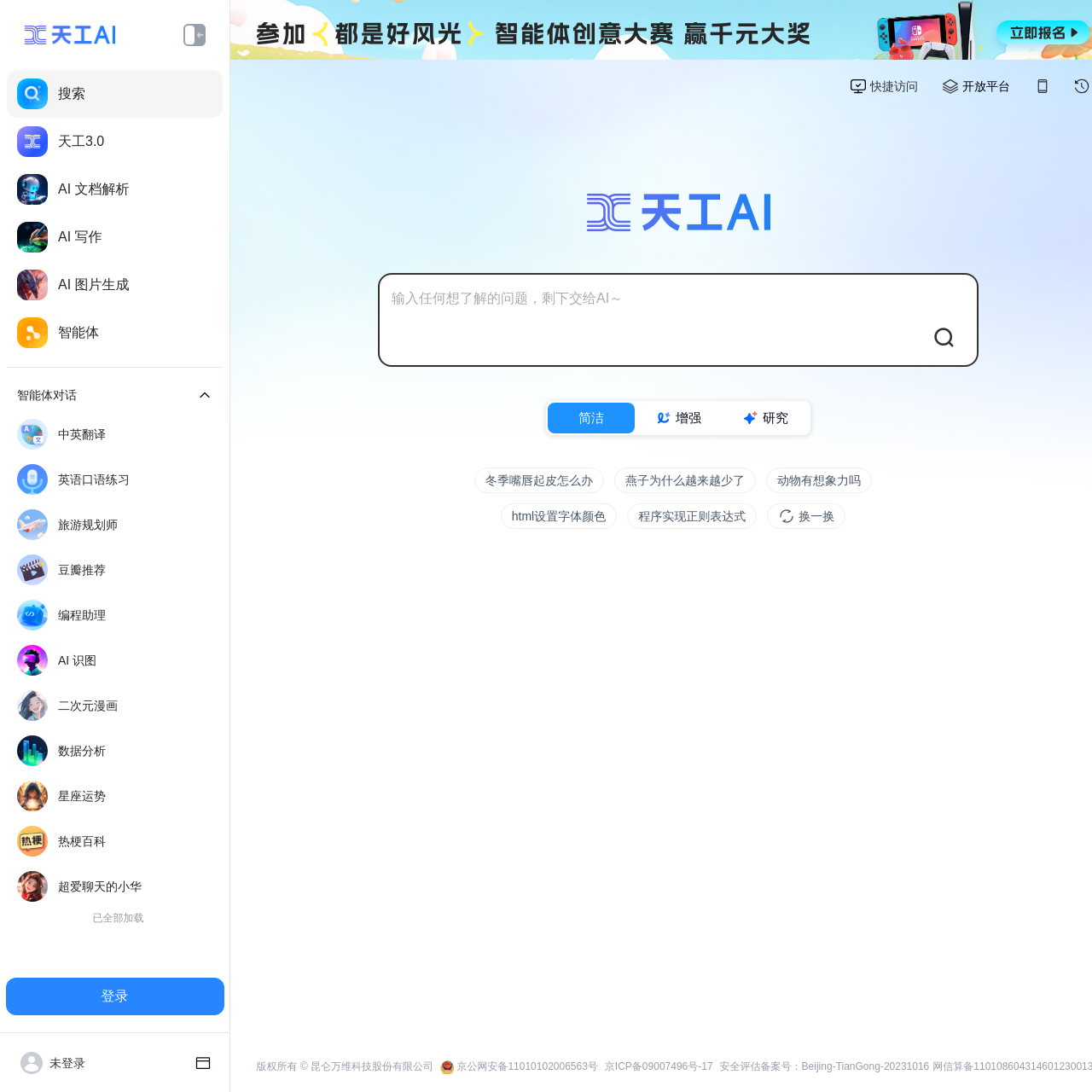What are the main functions of this AI assistant?
Use the image to give a comprehensive and detailed response to the question.

Based on the webpage, the main functions of this AI assistant are search, chat, write, and draw, which can be inferred from the links and buttons on the page, such as '搜索', 'AI 文档解析', 'AI 写作', and 'AI 图片生成'.